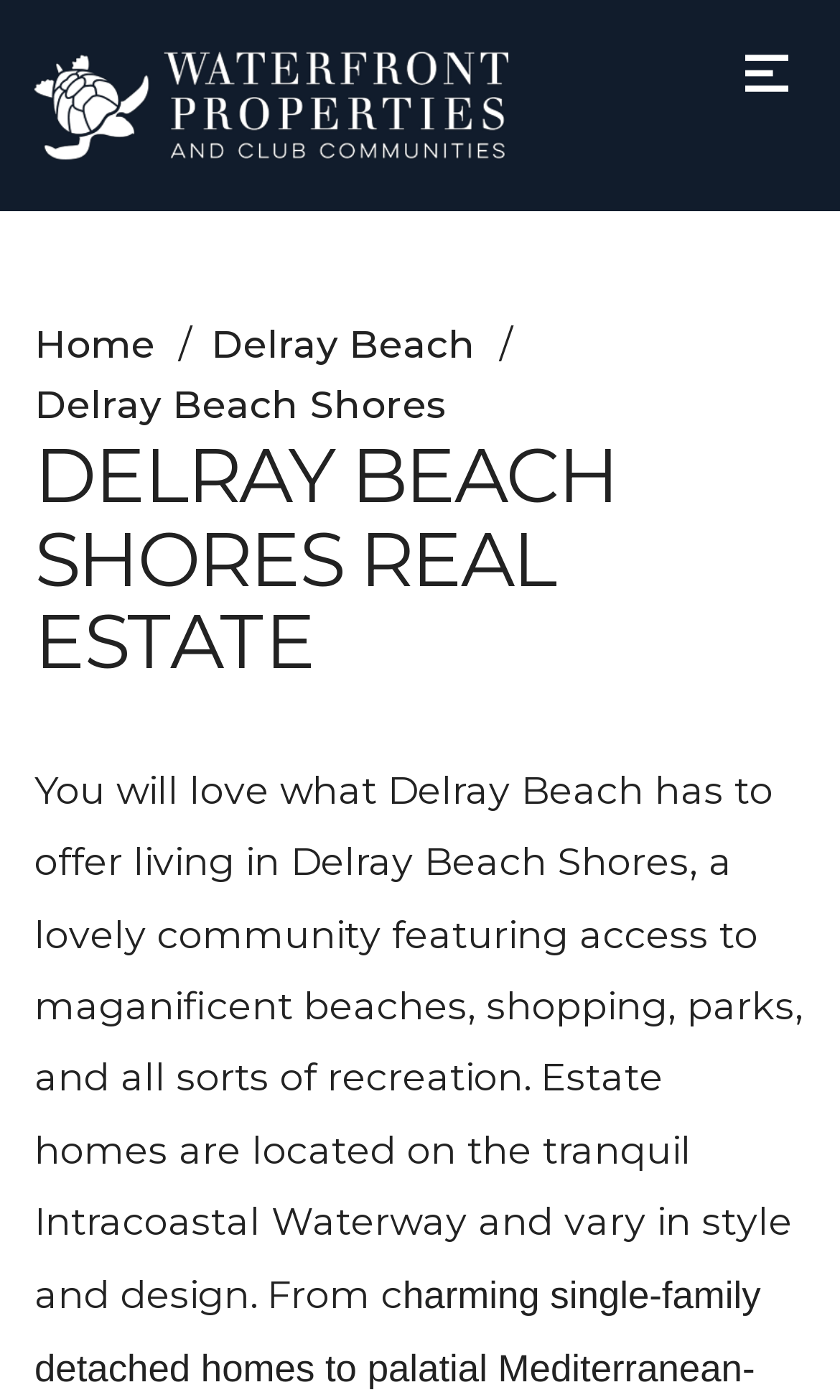Locate and extract the headline of this webpage.

DELRAY BEACH SHORES REAL ESTATE